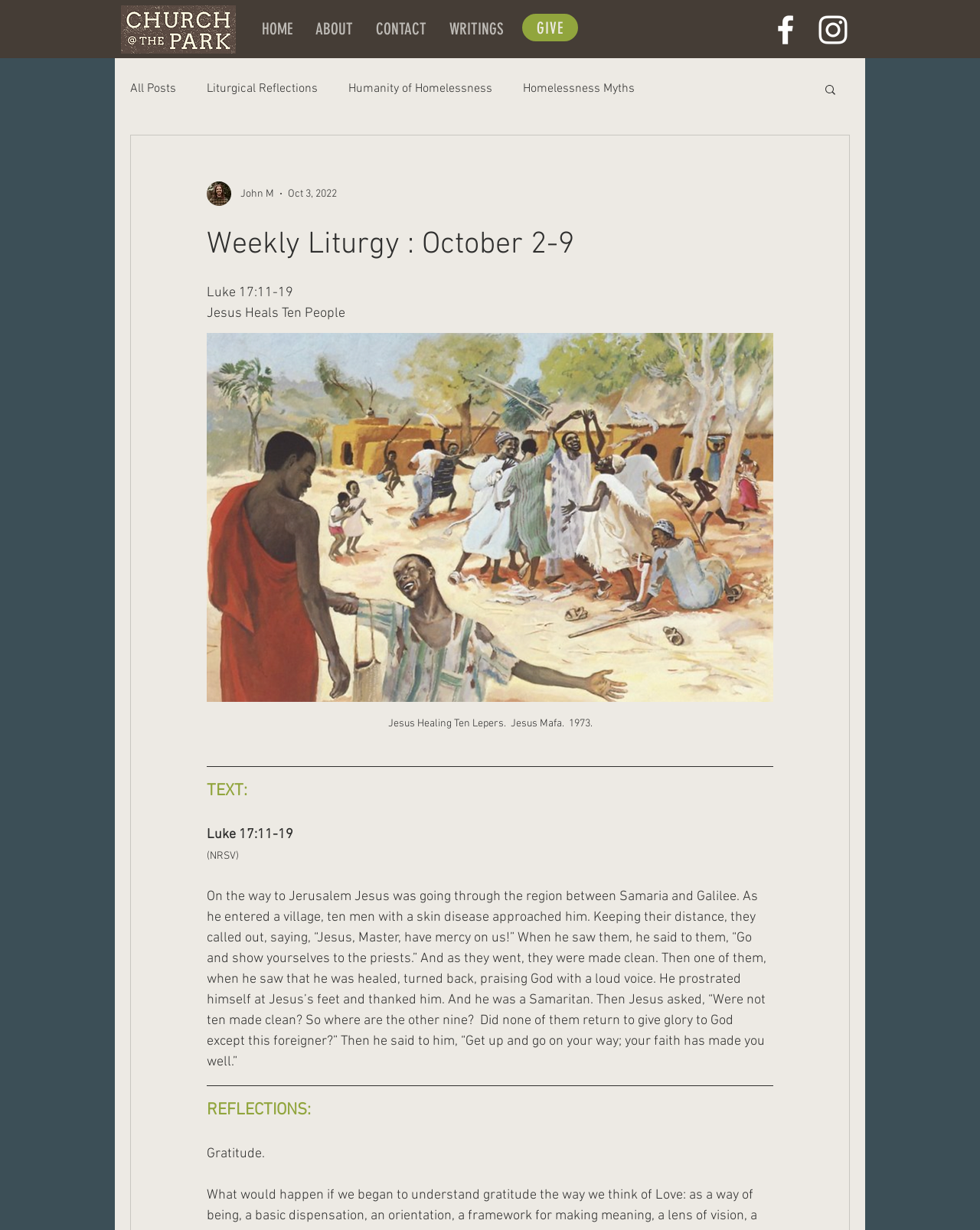Can you specify the bounding box coordinates for the region that should be clicked to fulfill this instruction: "Visit the ABOUT page".

[0.31, 0.014, 0.372, 0.033]